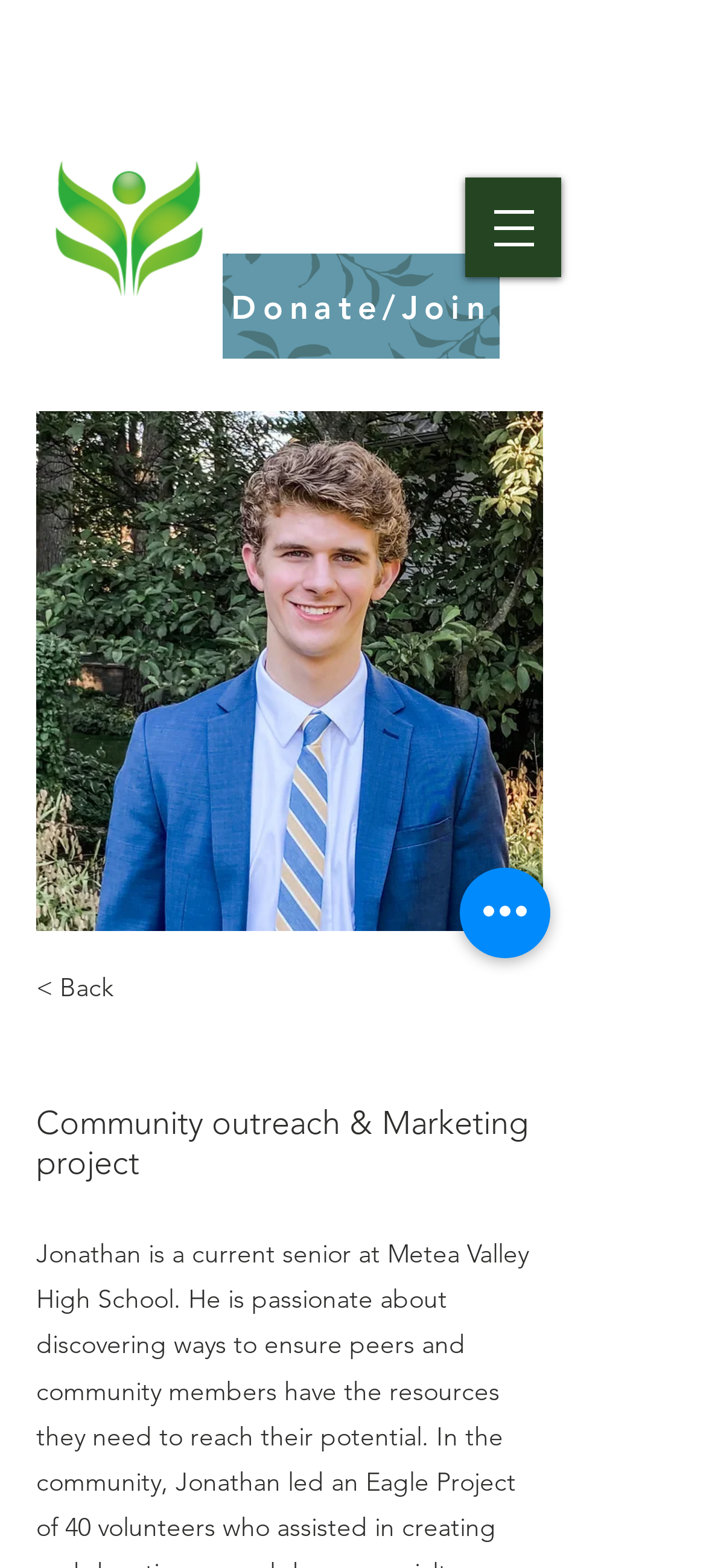Extract the bounding box of the UI element described as: "Donate/Join".

[0.315, 0.162, 0.708, 0.229]